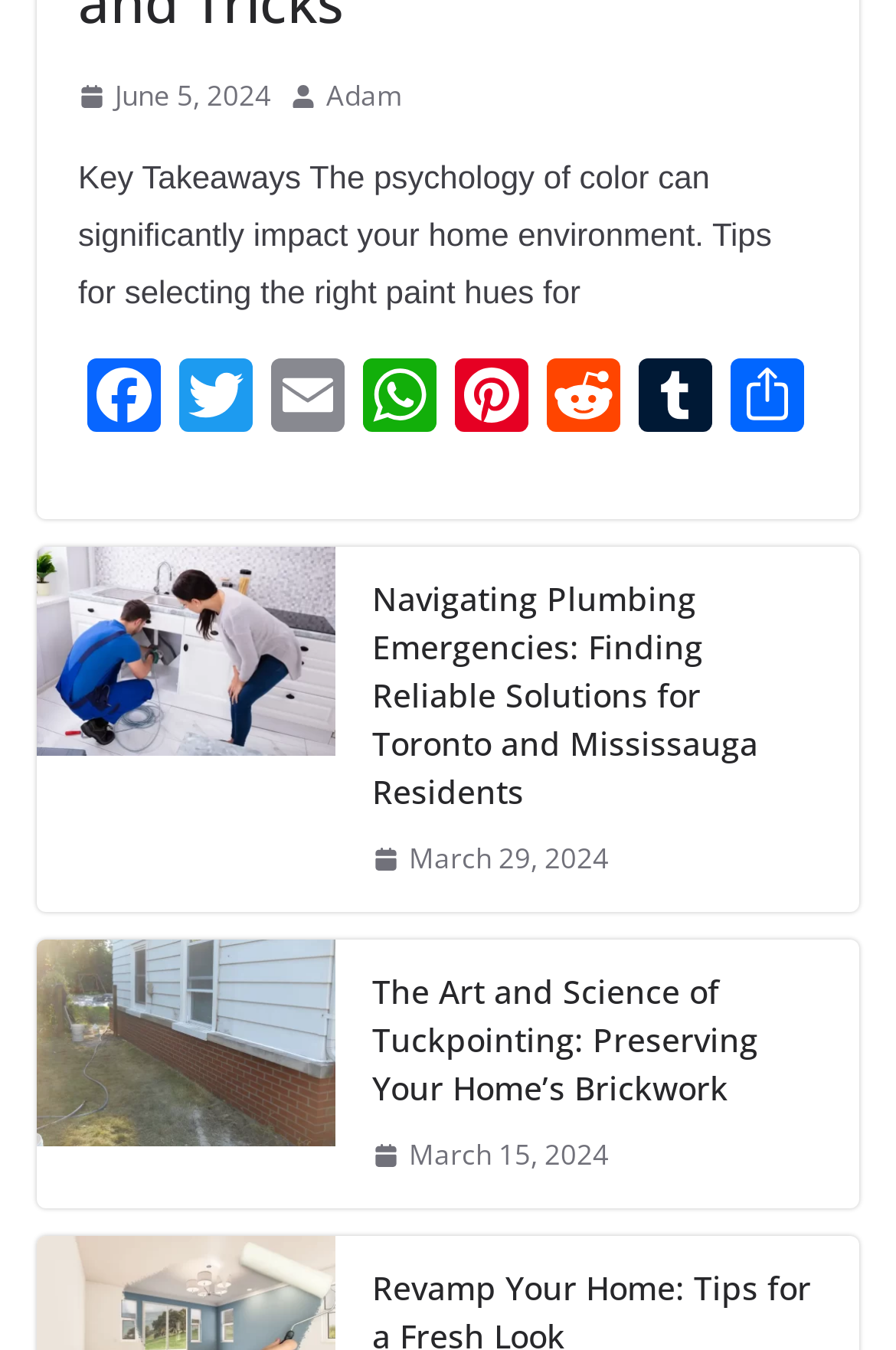How many articles are present on the webpage?
Kindly give a detailed and elaborate answer to the question.

There are three distinct articles on the webpage, each with its own heading and content, hence the count is 3.